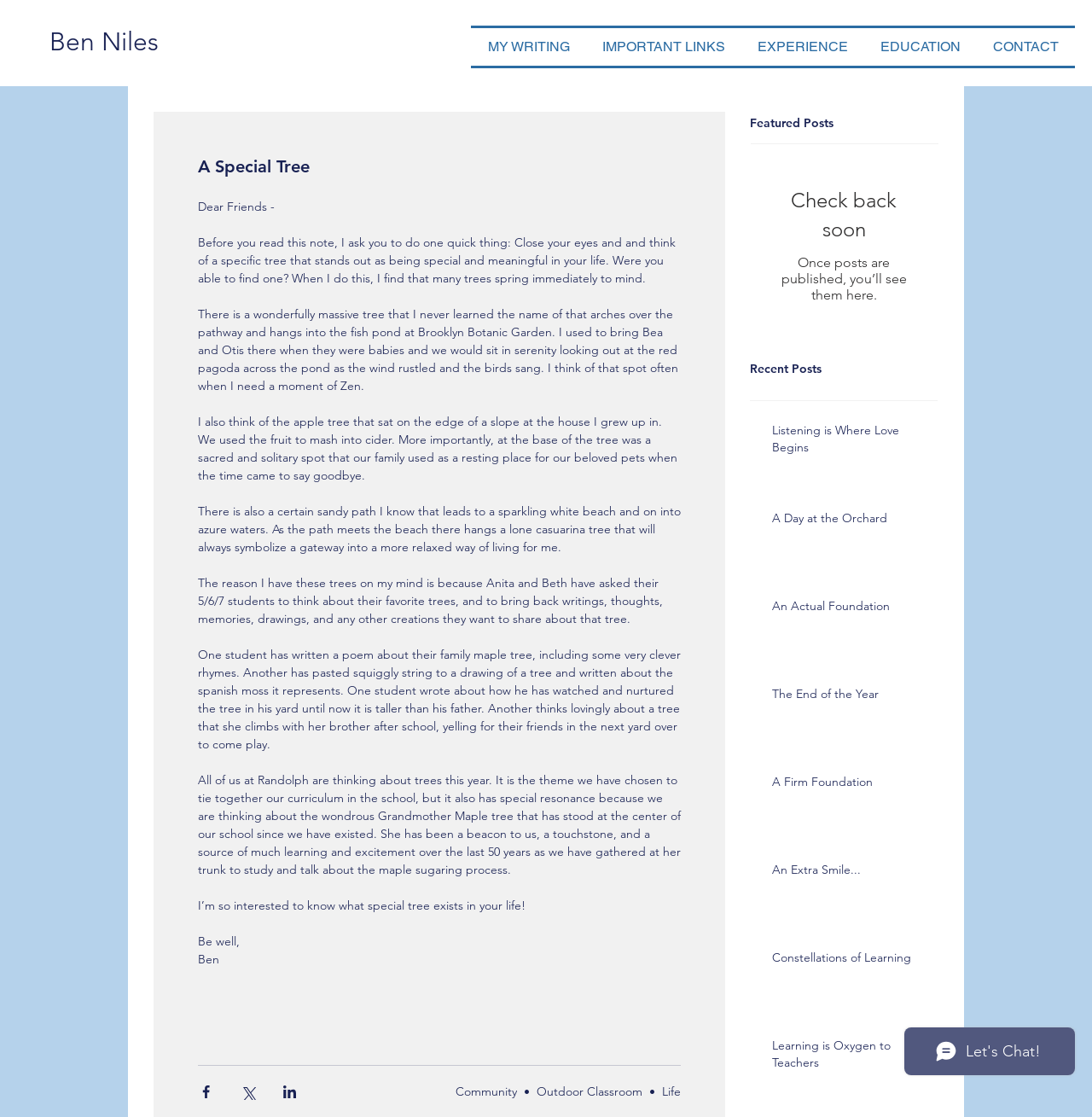Determine the bounding box coordinates (top-left x, top-left y, bottom-right x, bottom-right y) of the UI element described in the following text: EXPERIENCE

[0.679, 0.025, 0.791, 0.059]